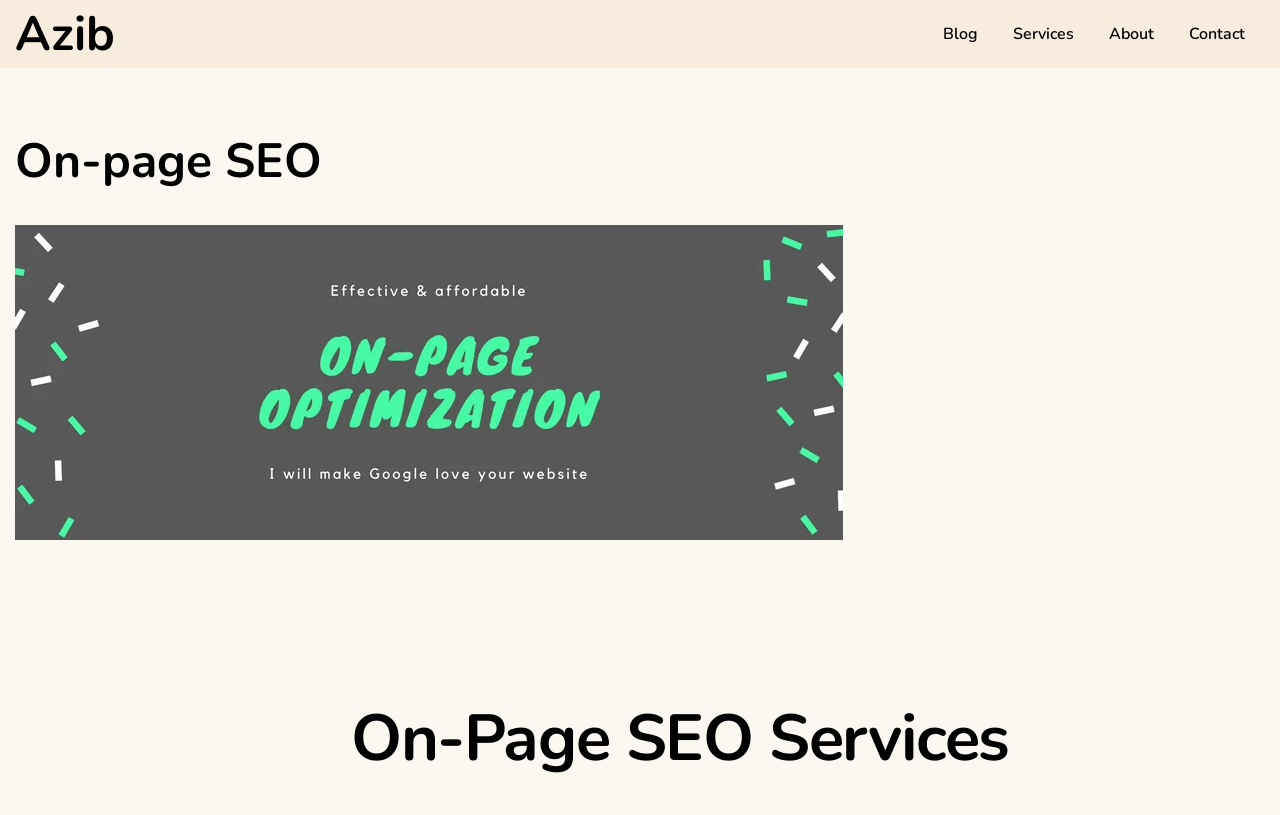Please give a succinct answer using a single word or phrase:
What is the main topic of this webpage?

On-page SEO